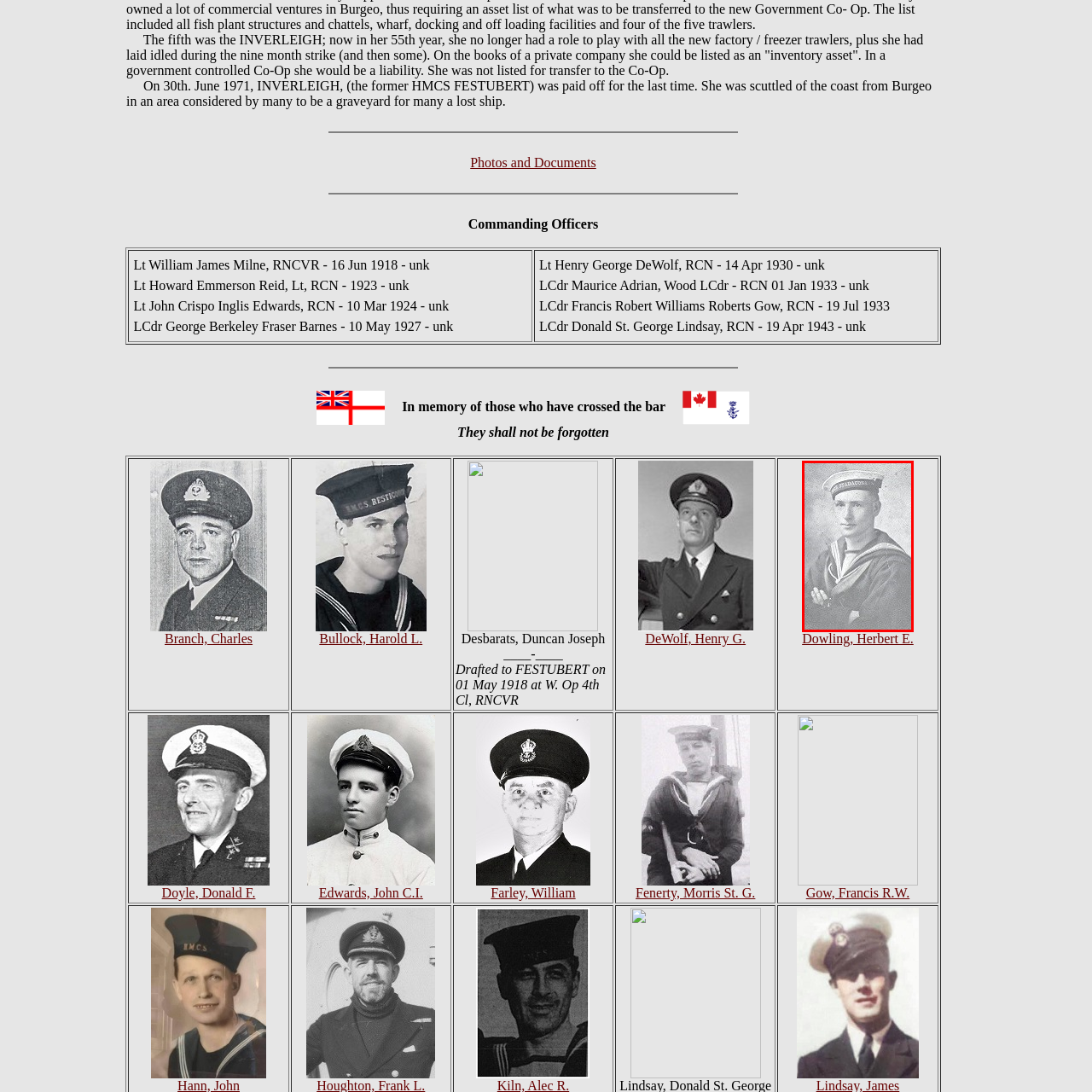Provide a thorough caption for the image that is surrounded by the red boundary.

This historical photograph features a naval serviceman dressed in a traditional uniform, including a distinctive cap embroidered with the name "PADDLE" in an elegant font. The sailor appears poised, with his arms crossed, exuding a sense of pride and commitment representative of the naval forces. This image is part of a tribute to the individuals who served in the Royal Canadian Navy, specifically within the context of remembering the contributions of various commanding officers and crew members like Lieutenant William James Milne and others, showcasing their roles throughout significant military engagements. The photograph signifies their legacy and the broader sacrifices made during times of conflict, as evidenced by the accompanying texts that honor those who "shall not be forgotten."